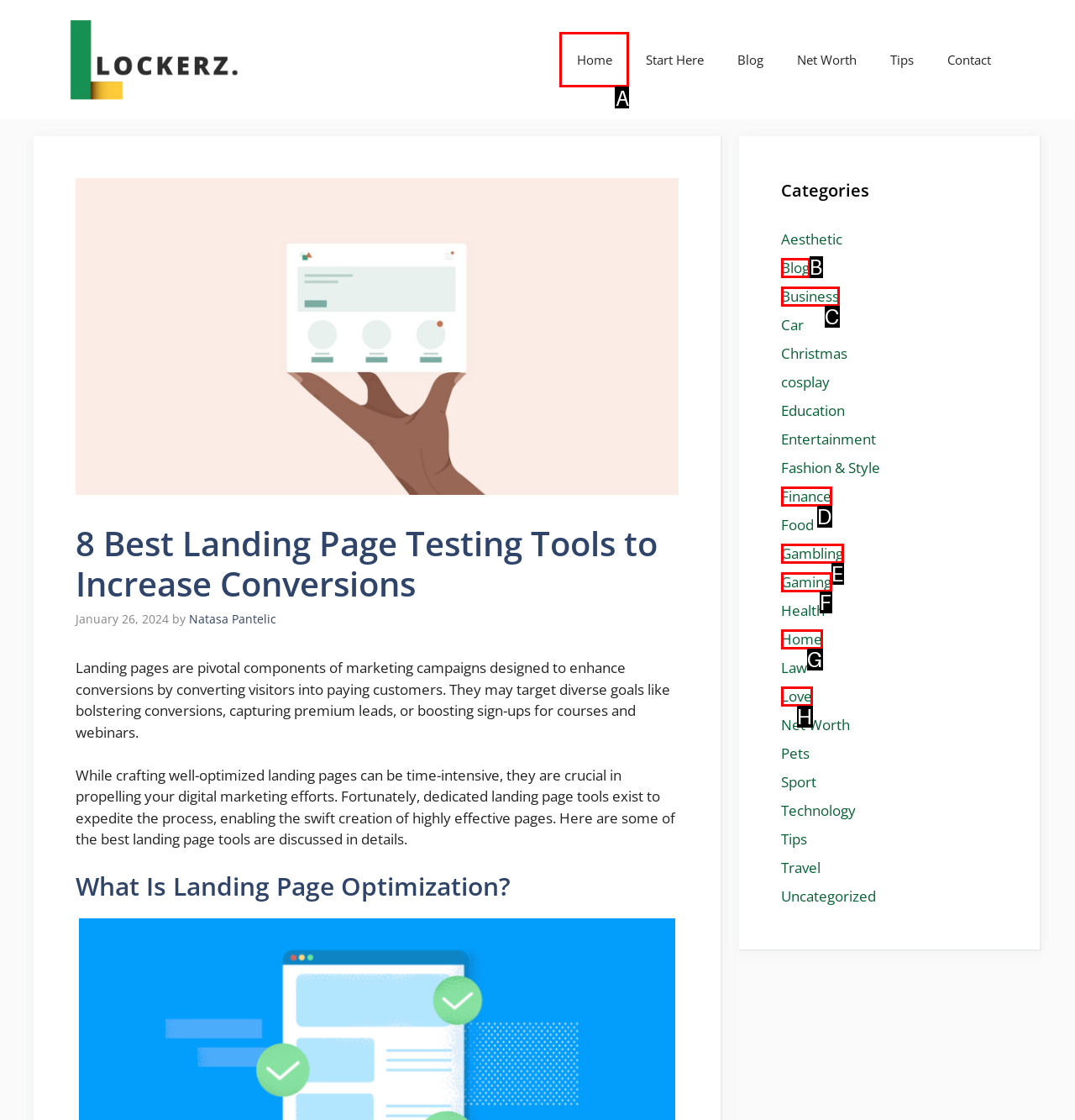Identify the correct UI element to click to achieve the task: Click on the 'Home' link.
Answer with the letter of the appropriate option from the choices given.

A